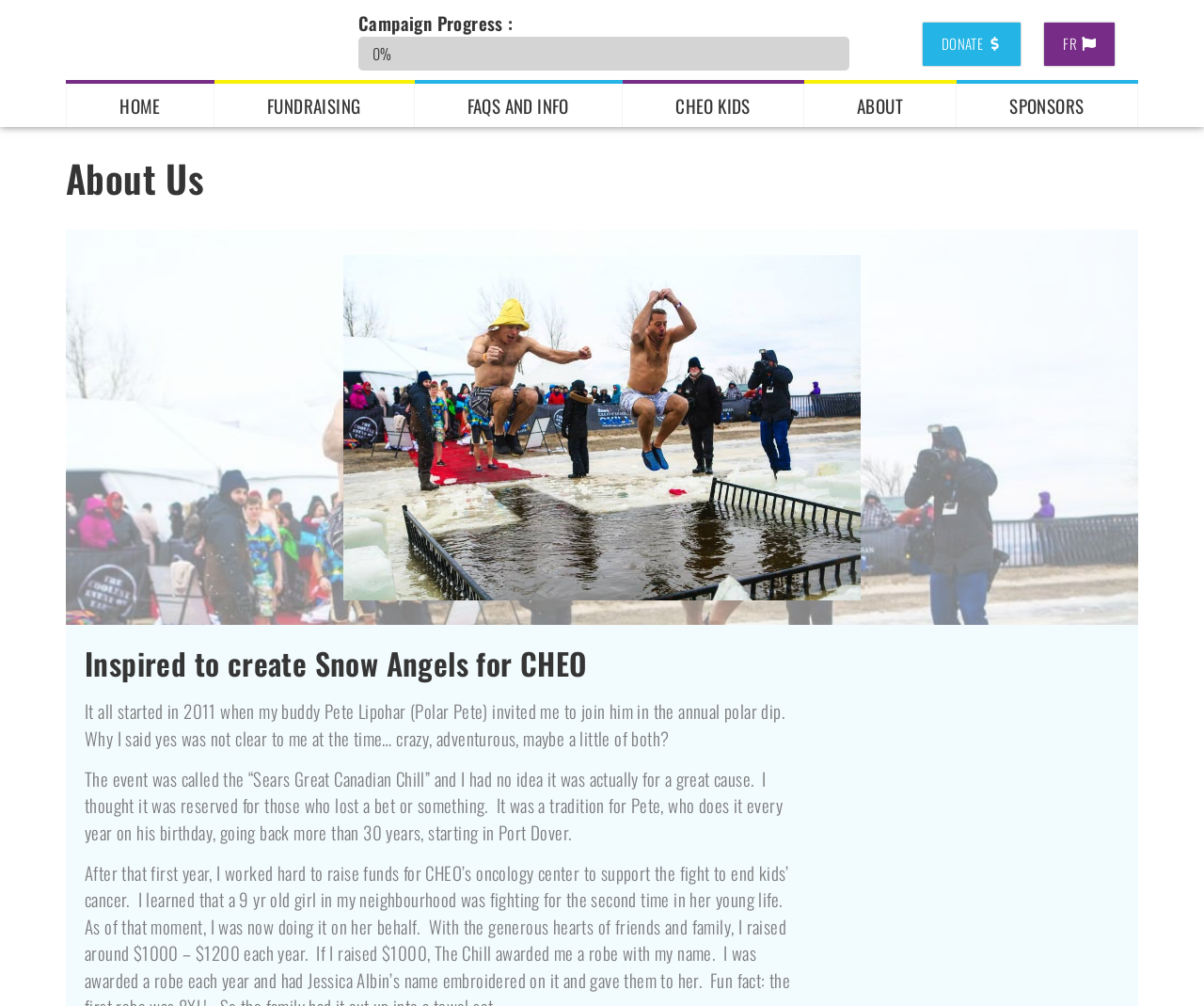Provide a one-word or short-phrase answer to the question:
What is the name of the person who invited the author to the polar dip?

Pete Lipohar